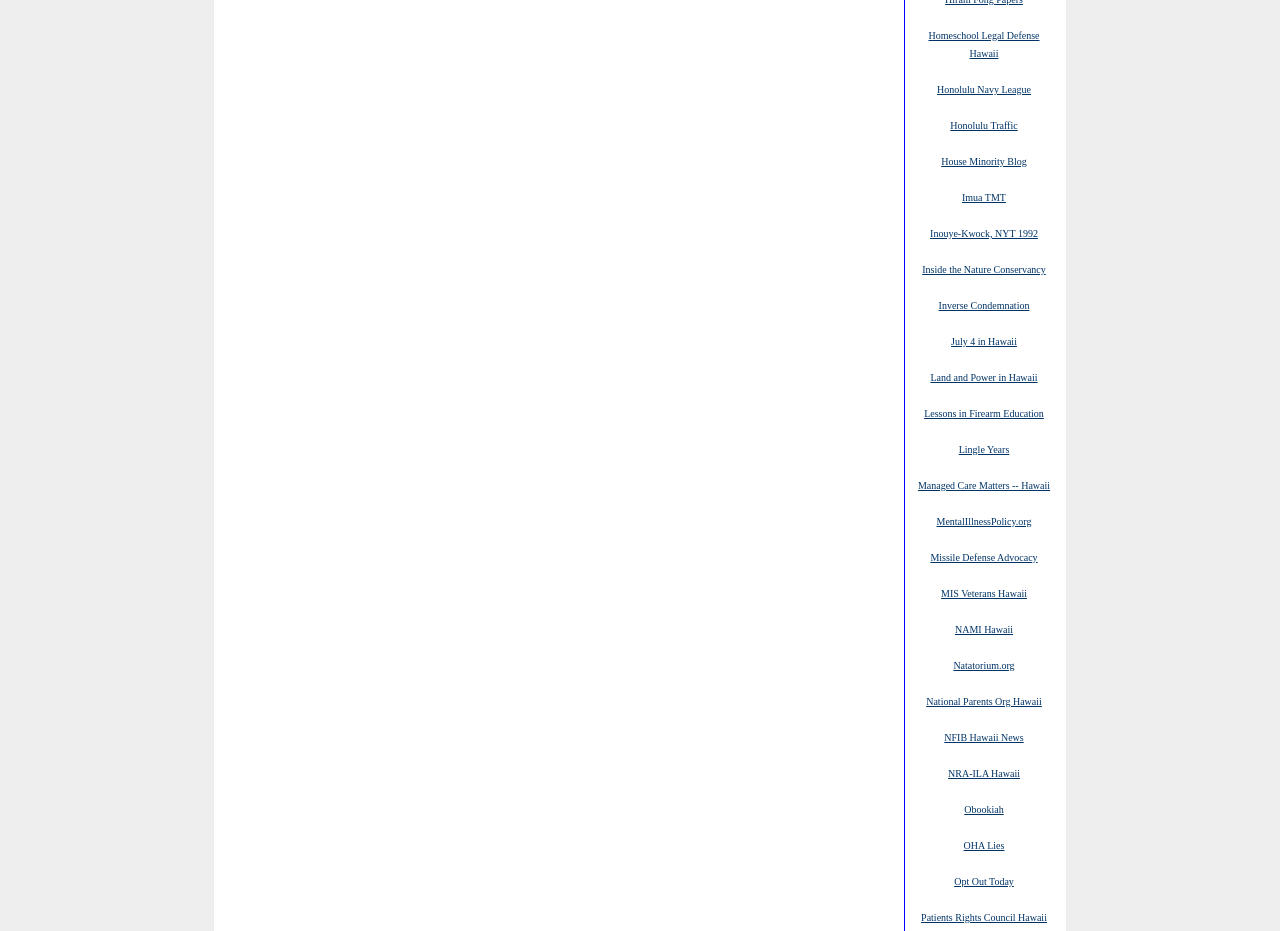Can you specify the bounding box coordinates of the area that needs to be clicked to fulfill the following instruction: "visit Homeschool Legal Defense Hawaii"?

[0.725, 0.03, 0.812, 0.064]